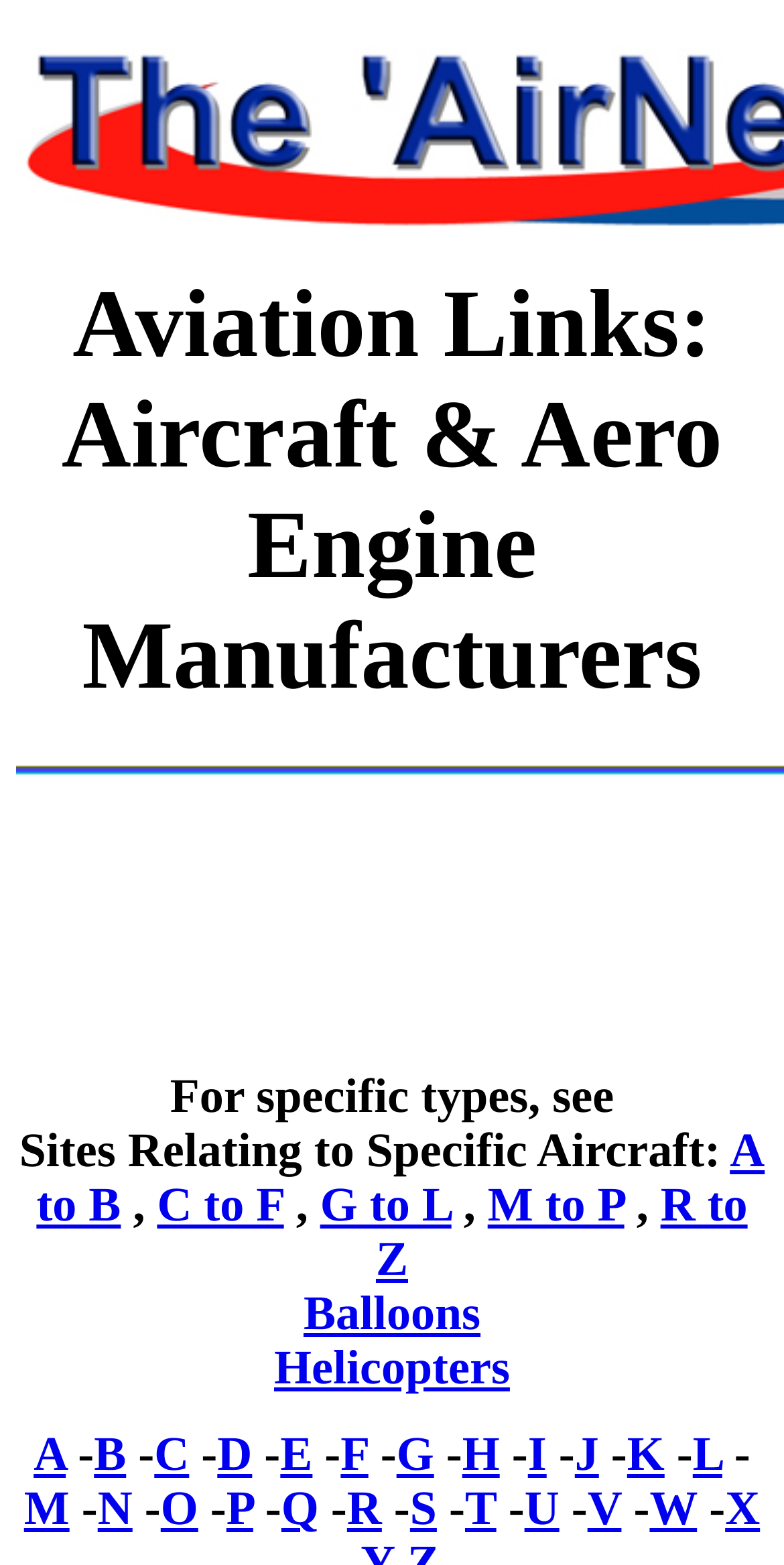What is the title of the section that lists specific types of aircraft?
Please use the visual content to give a single word or phrase answer.

Sites Relating to Specific Aircraft: